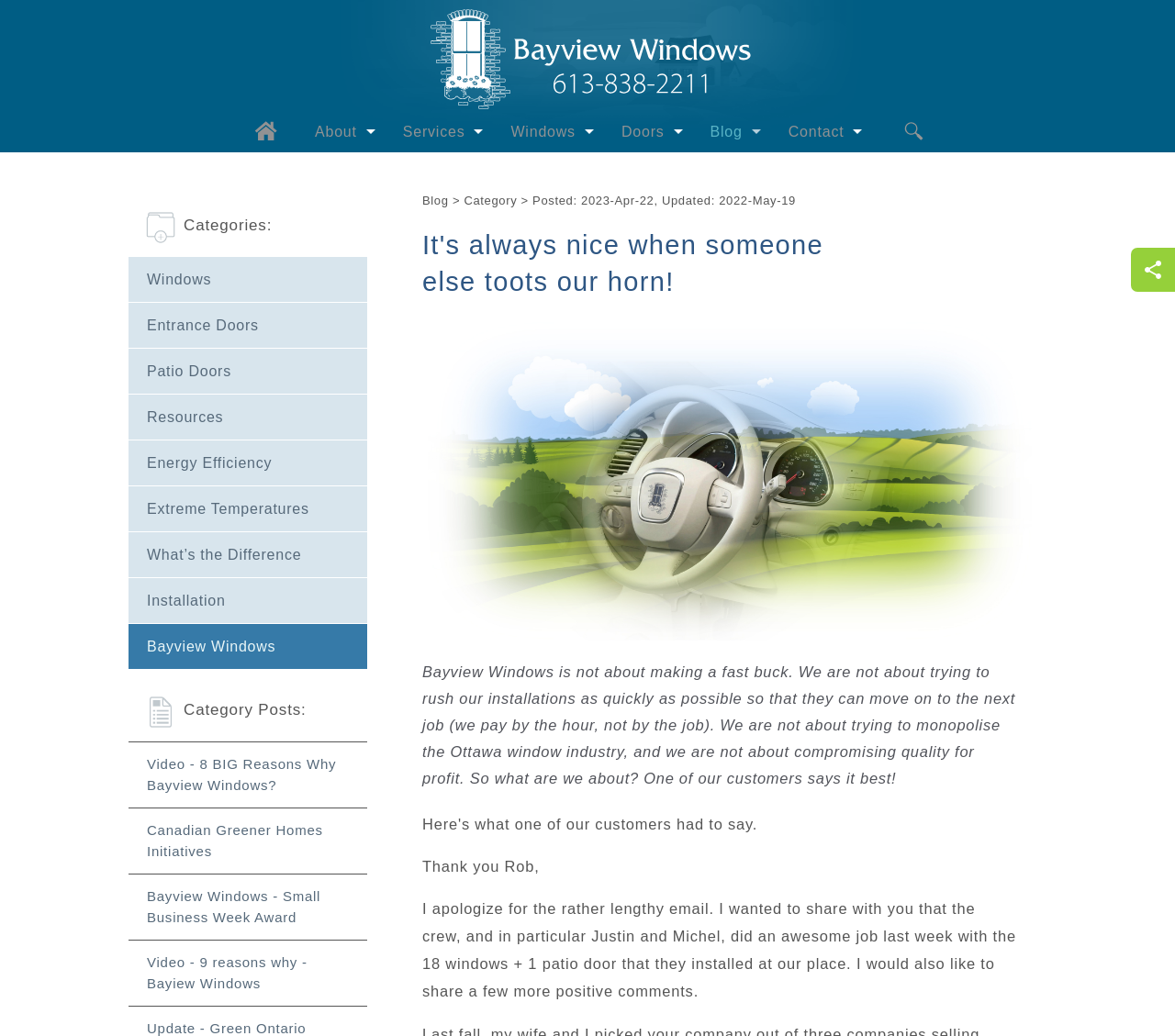Please specify the bounding box coordinates of the area that should be clicked to accomplish the following instruction: "Check the 'Resources' category". The coordinates should consist of four float numbers between 0 and 1, i.e., [left, top, right, bottom].

[0.109, 0.381, 0.312, 0.424]